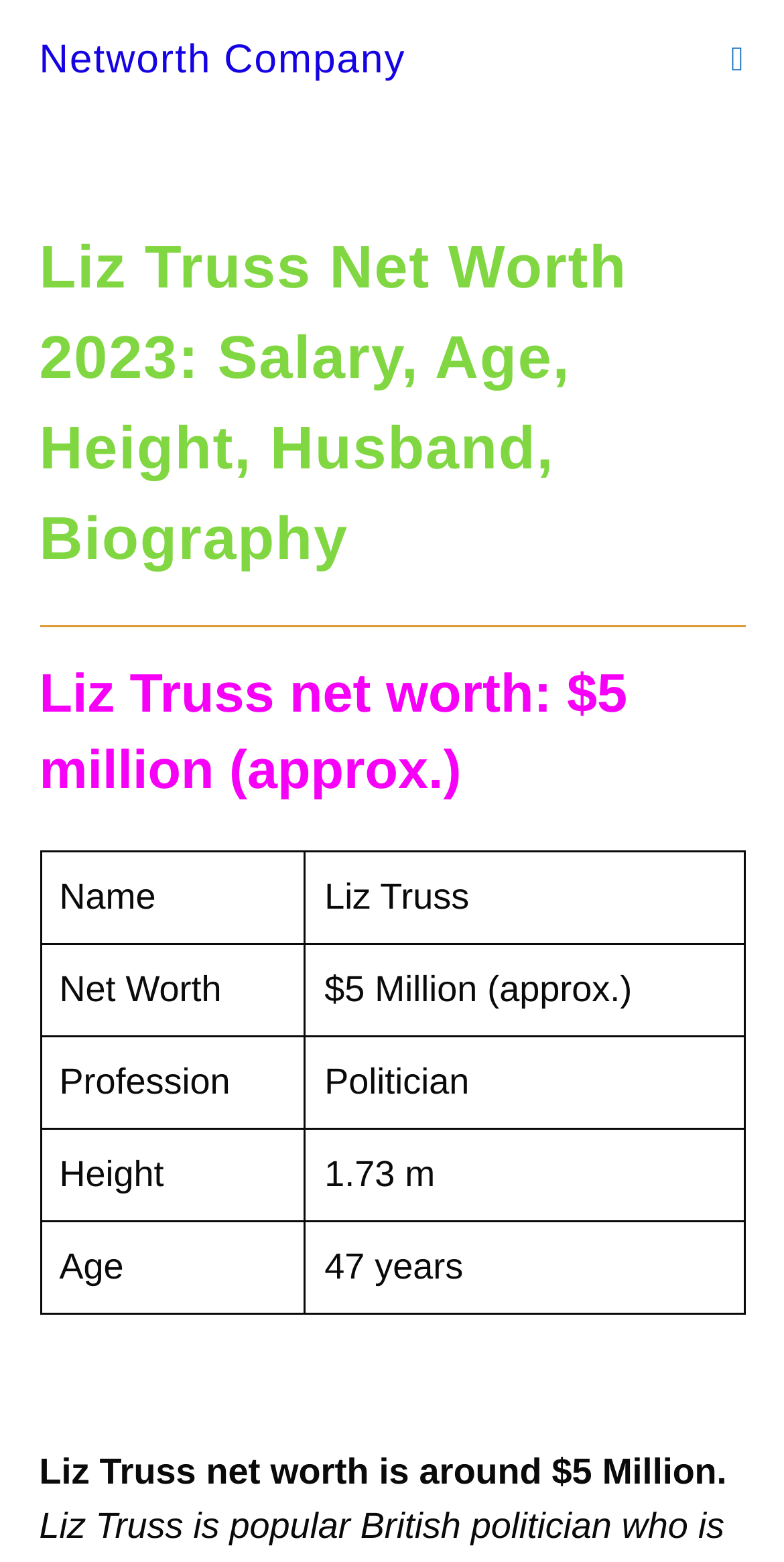How old is Liz Truss?
We need a detailed and meticulous answer to the question.

The answer can be found in the table on the webpage, where it is stated that Liz Truss's age is 47 years. This information is listed in the row with the header 'Age'.